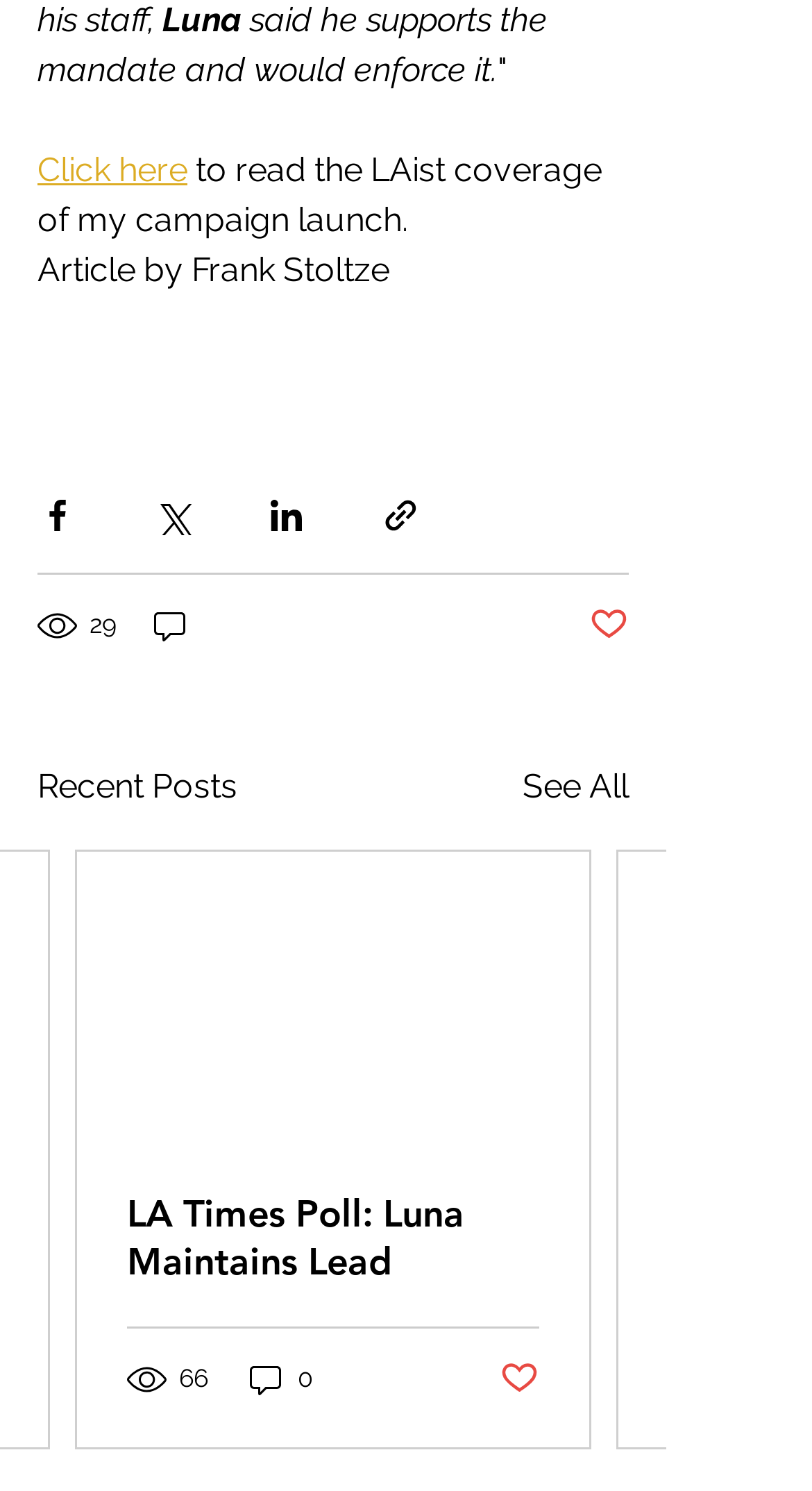What is the author of the article?
Examine the webpage screenshot and provide an in-depth answer to the question.

The author of the article is mentioned in the static text element 'Article by Frank Stoltze' with bounding box coordinates [0.046, 0.167, 0.479, 0.194].